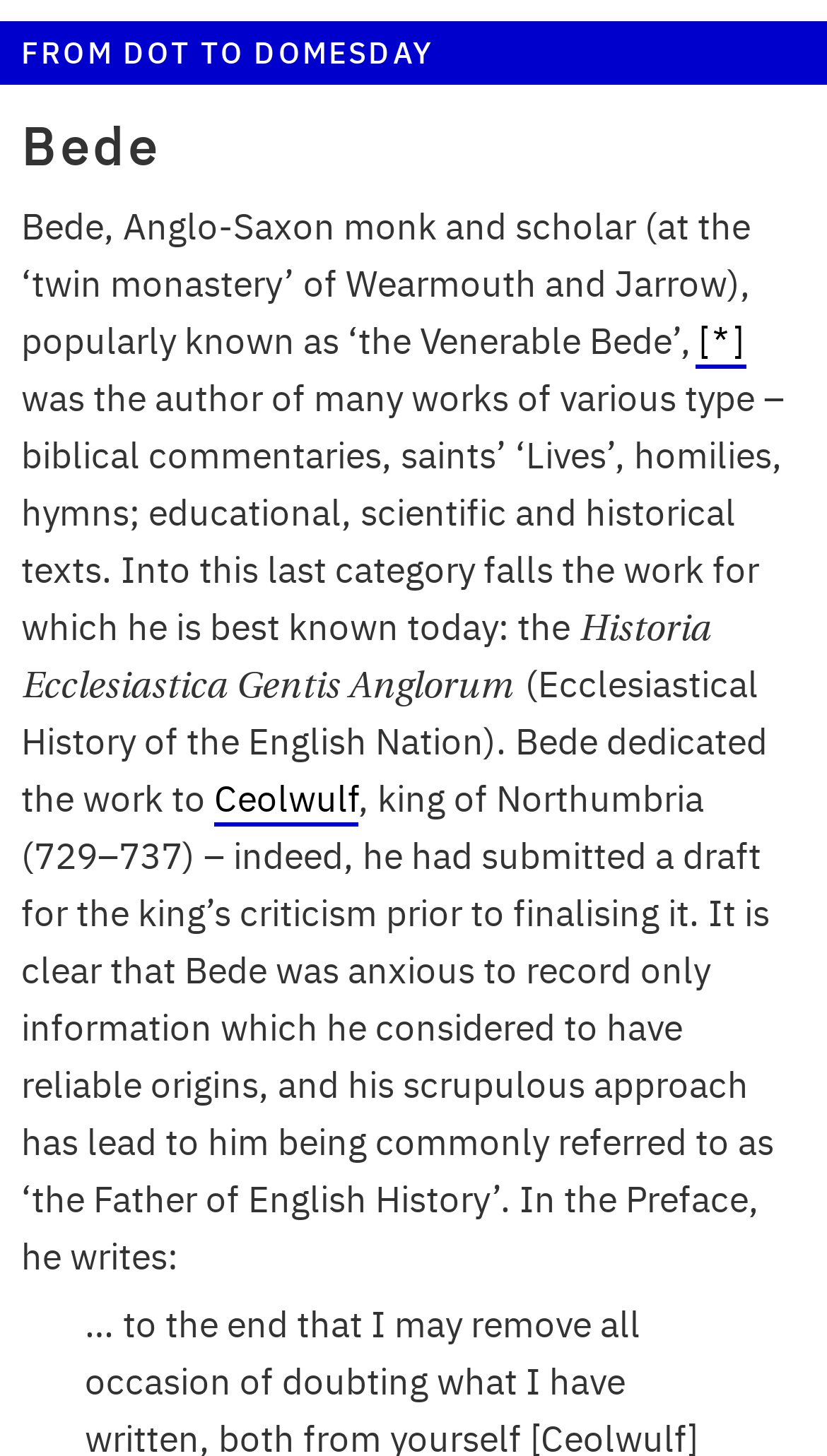Explain the webpage's layout and main content in detail.

The webpage is about Bede, an Anglo-Saxon monk and scholar. At the top of the page, there is a link titled "FROM DOT TO DOMESDAY". Below this link, there is a header section with a heading that reads "Bede". 

To the right of the heading, there is a brief description of Bede, stating that he was a monk and scholar at the "twin monastery" of Wearmouth and Jarrow, and is popularly known as "the Venerable Bede". Next to this description, there is an asterisk symbol. 

Below the header section, there is a block of text that describes Bede's works, including biblical commentaries, saints' lives, homilies, hymns, educational, scientific, and historical texts. This text also mentions that Bede is best known for his work "Historia Ecclesiastica Gentis Anglorum", or "Ecclesiastical History of the English Nation", which he dedicated to Ceolwulf, the king of Northumbria. 

The text continues to describe Bede's approach to recording information, stating that he was anxious to only record information with reliable origins, which has led to him being referred to as "the Father of English History". The webpage also includes a quote from Bede's Preface.